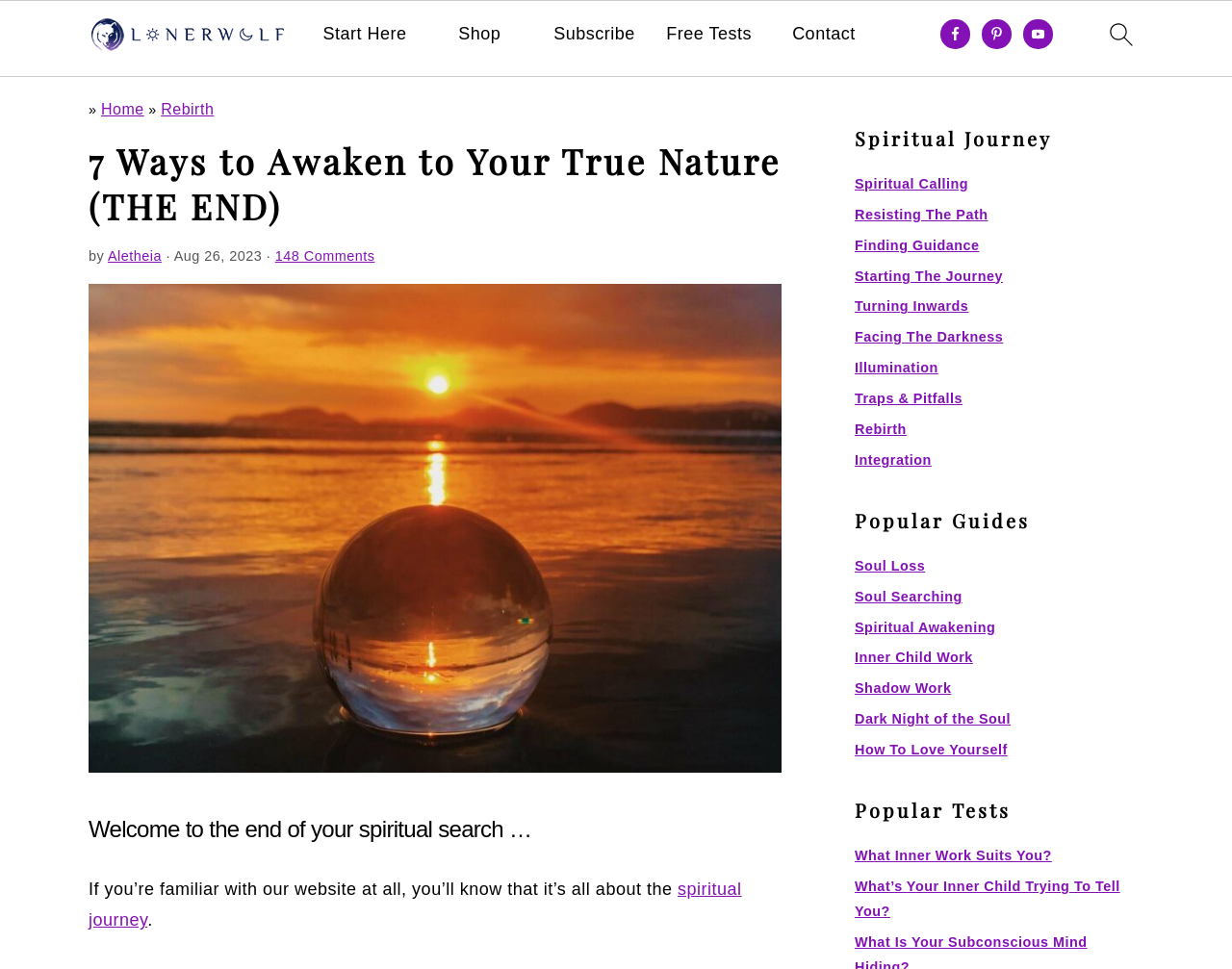What is the category of the article 'Rebirth'?
Please give a detailed and elaborate answer to the question based on the image.

The article 'Rebirth' is categorized under 'Spiritual Journey' because it is listed under the 'Spiritual Journey' section in the primary sidebar, along with other articles such as 'Spiritual Calling' and 'Turning Inwards'.